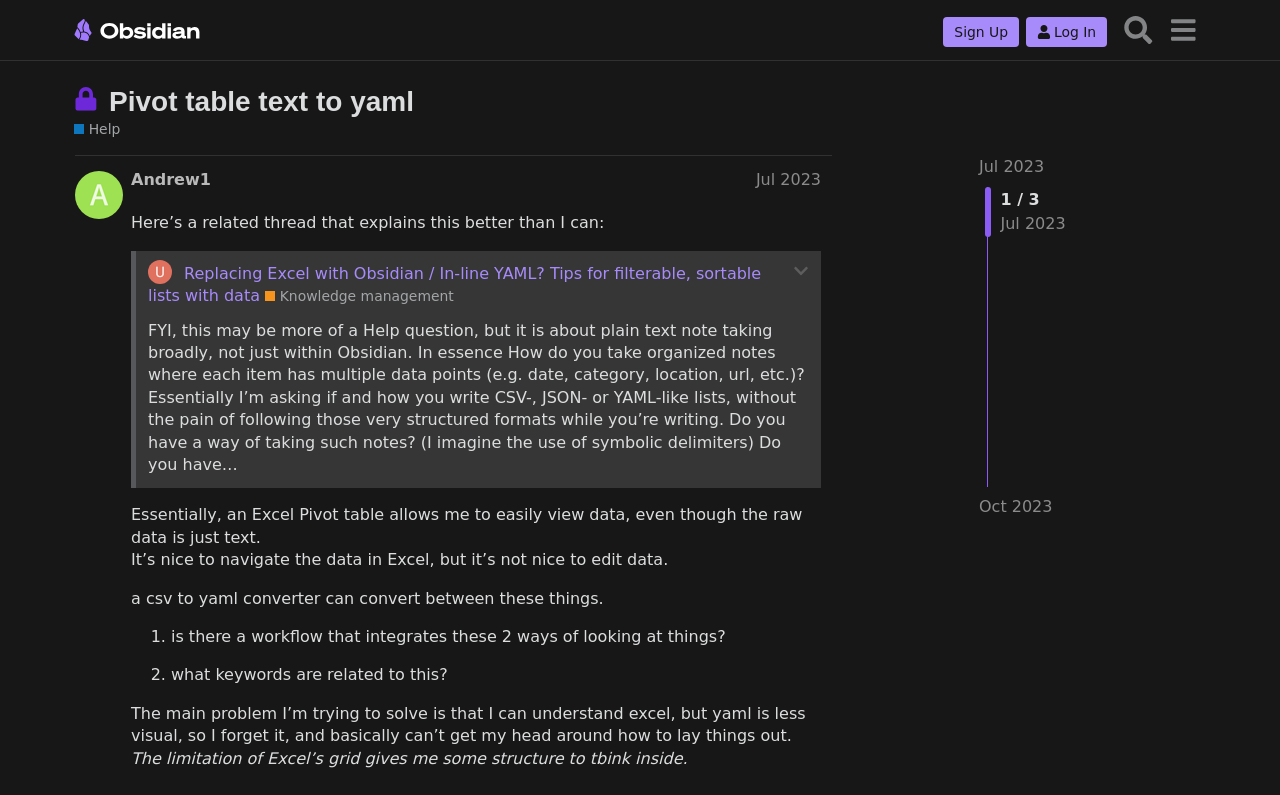What is the alternative to editing data in Excel?
Using the image as a reference, give a one-word or short phrase answer.

Using a csv to yaml converter